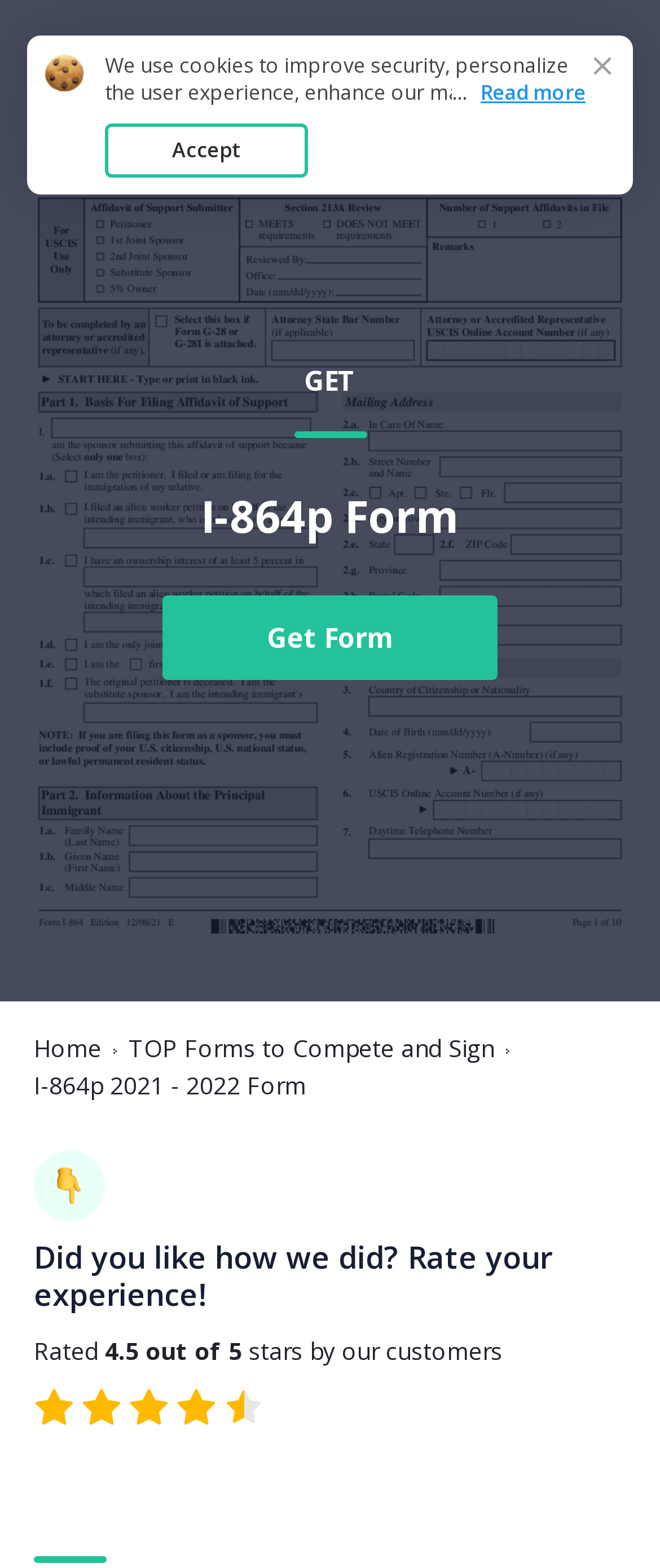Give a one-word or short phrase answer to this question: 
Is there an image on the webpage?

Yes